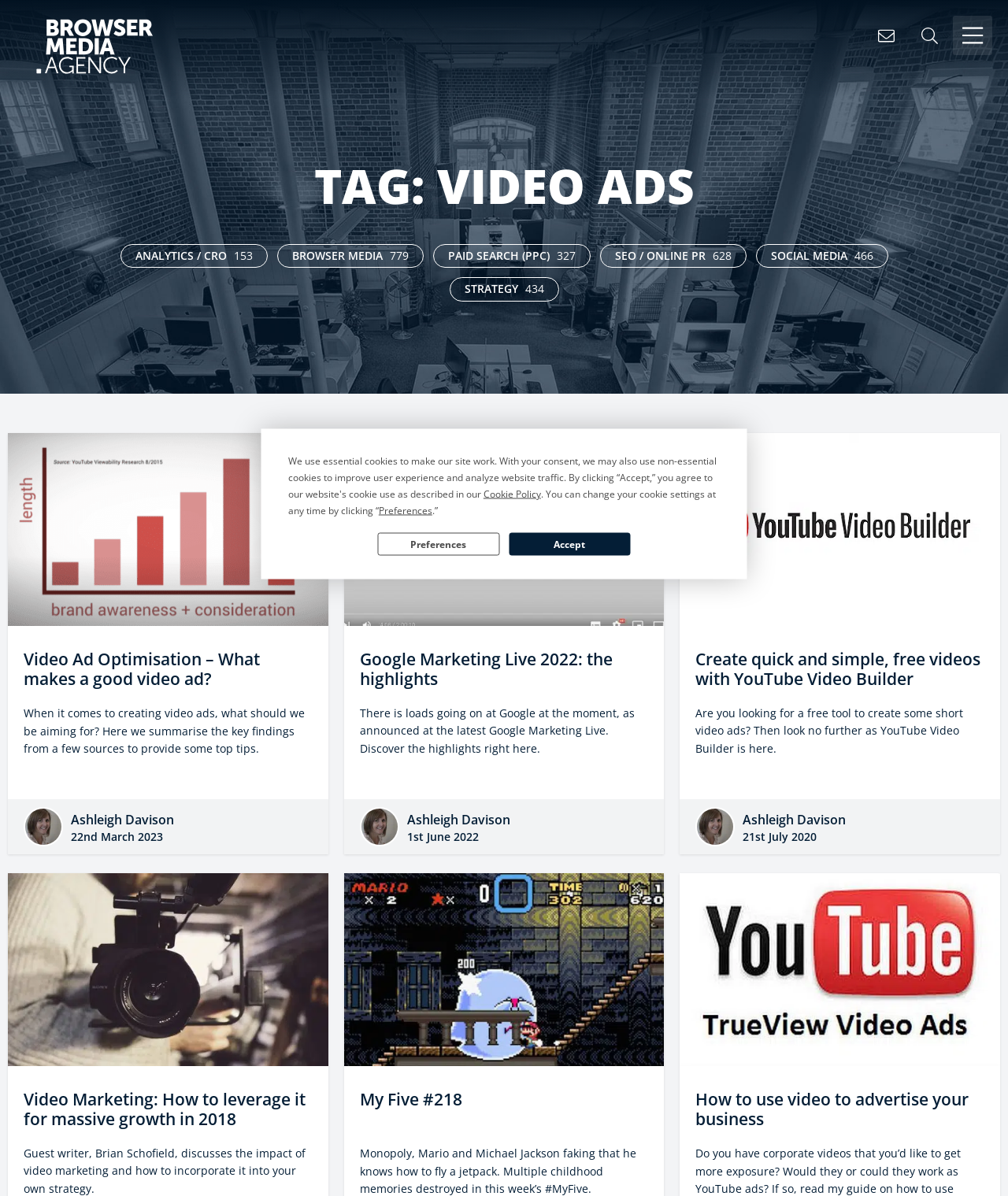Provide a thorough description of this webpage.

This webpage is a blog from Browser Media, a UK inbound marketing agency, focusing on video ads related news. At the top, there is a cookie consent prompt with buttons to accept or adjust preferences. Below that, there are links to skip to content, the Browser Media homepage, contact information, and a search function.

The main content is divided into four sections, each with a heading and a brief summary. The first section is about video ad optimization, discussing what makes a good video ad. The second section highlights the key takeaways from Google Marketing Live 2022. The third section introduces YouTube Video Builder, a free tool for creating short video ads. The fourth section is a collection of older articles, including one on video marketing for massive growth in 2018, another on a personal experience, and two more on using video to advertise a business.

Each section has a header with a link to the full article, followed by a brief summary of the content. There are also images of the author, Ashleigh Davison, and timestamps for each article. The webpage has a clean layout, with clear headings and concise text, making it easy to navigate and read.